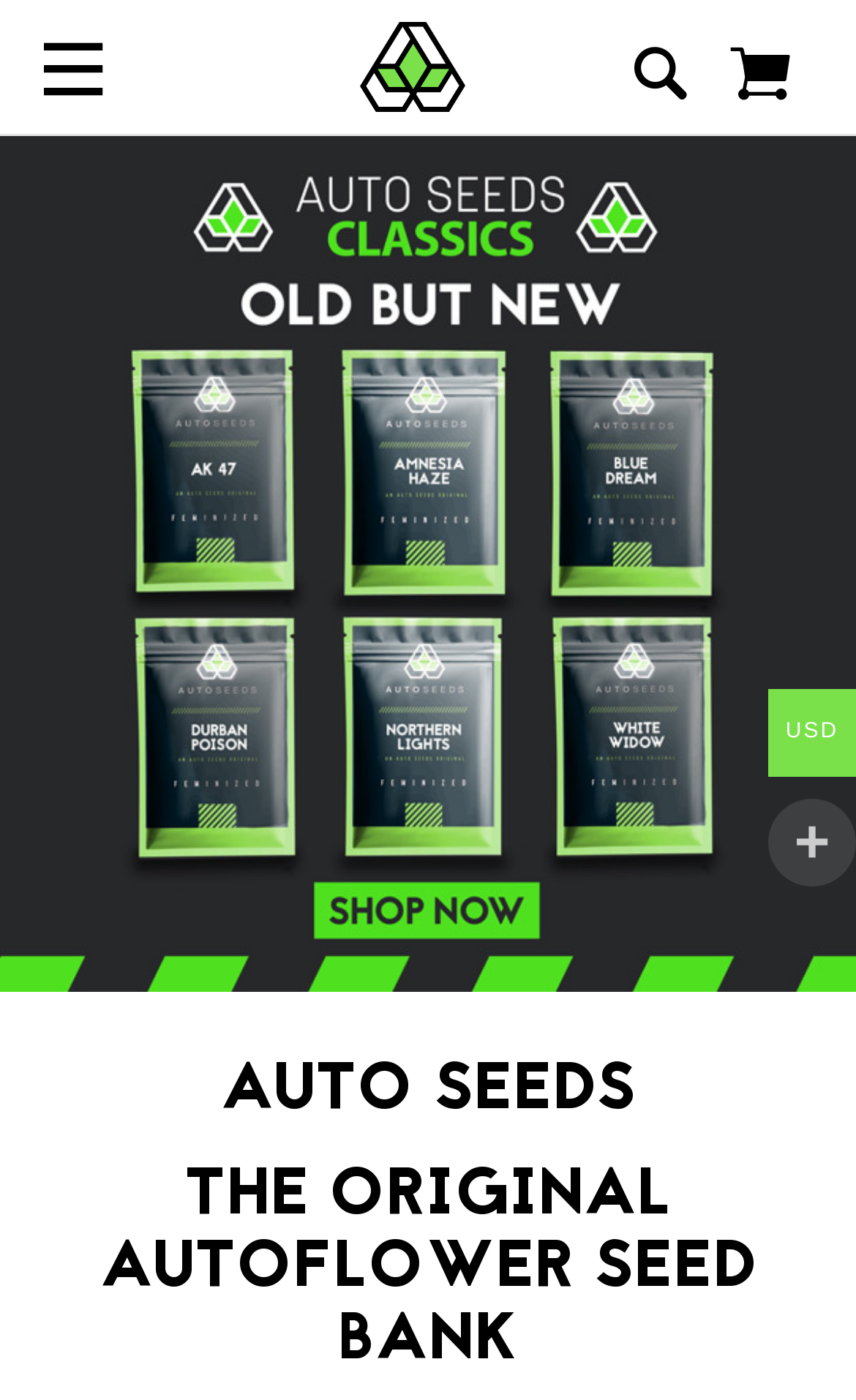How many main navigation links are there?
Using the information presented in the image, please offer a detailed response to the question.

There are three main navigation links on the top of the webpage, which are 'Toggle Menu', 'Search', and 'SHOPPING CART', as indicated by the button and link elements with bounding box coordinates [0.051, 0.019, 0.121, 0.056], [0.715, 0.016, 0.828, 0.085], and [0.828, 0.016, 0.949, 0.085] respectively.